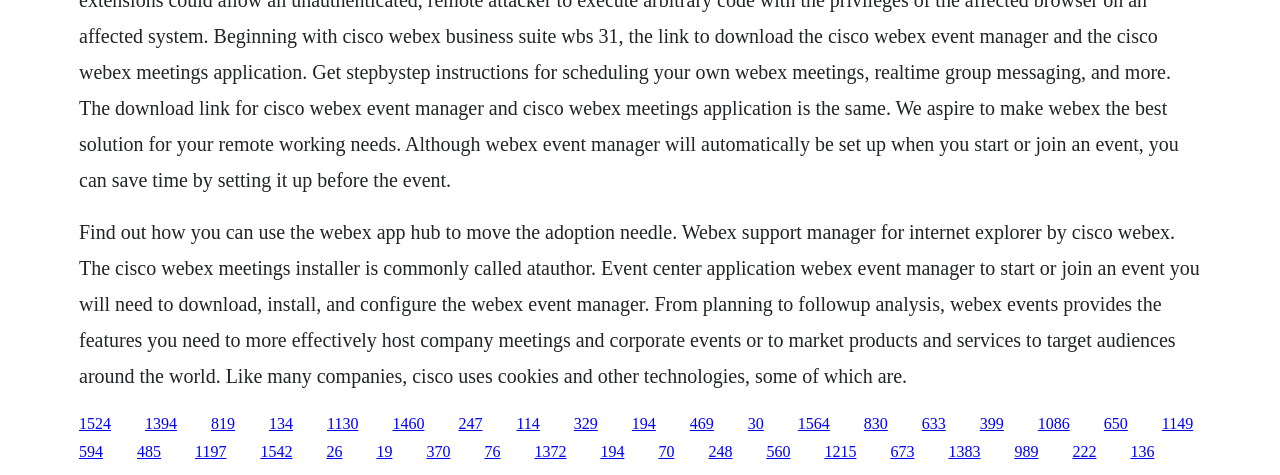Locate the bounding box coordinates of the element's region that should be clicked to carry out the following instruction: "Click the link to start or join an event with Webex Event Manager". The coordinates need to be four float numbers between 0 and 1, i.e., [left, top, right, bottom].

[0.165, 0.873, 0.184, 0.909]